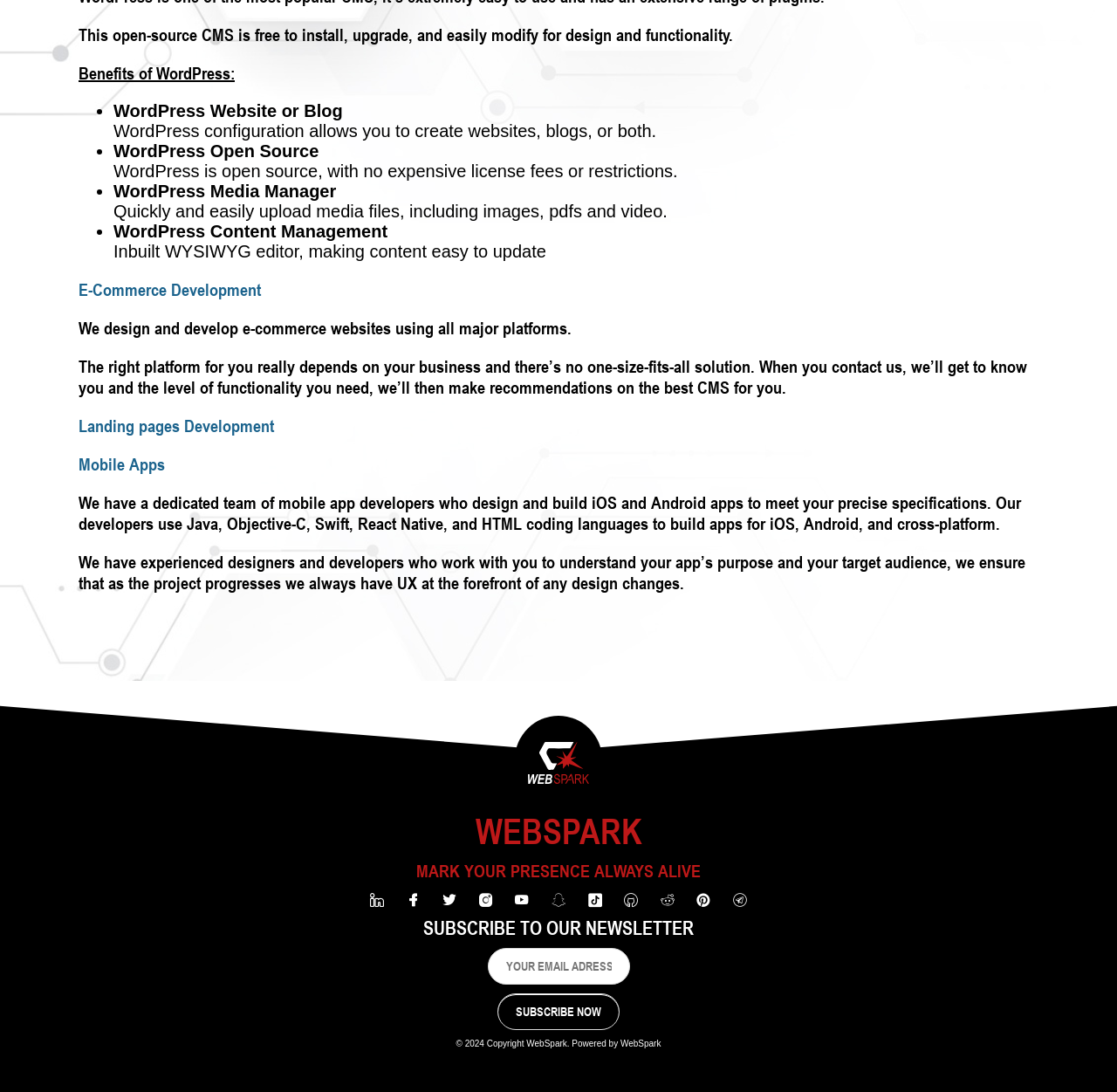Using the format (top-left x, top-left y, bottom-right x, bottom-right y), provide the bounding box coordinates for the described UI element. All values should be floating point numbers between 0 and 1: placeholder="YOUR EMAIL ADRESS"

[0.436, 0.868, 0.564, 0.902]